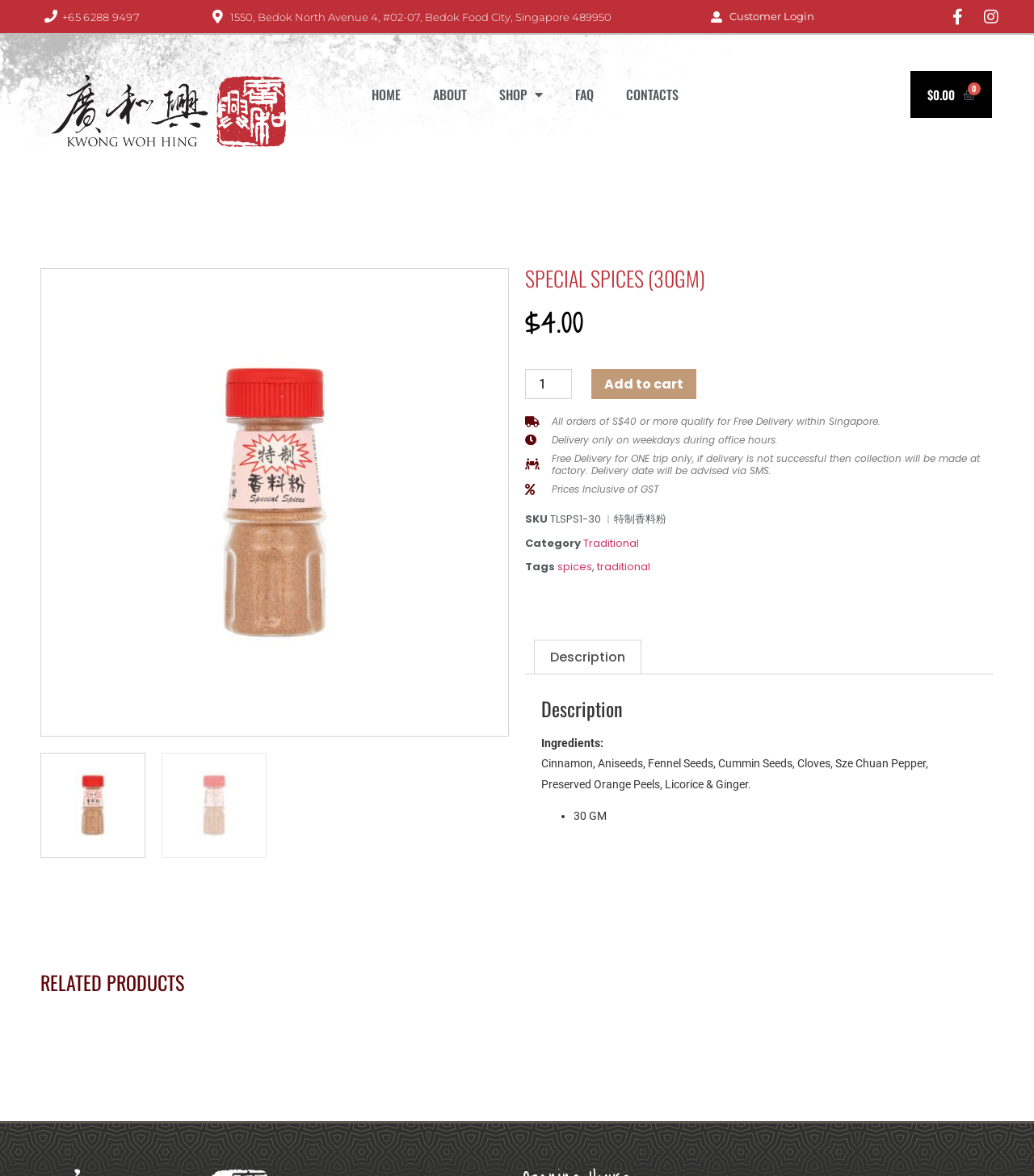Please identify the bounding box coordinates of the clickable element to fulfill the following instruction: "View the product description". The coordinates should be four float numbers between 0 and 1, i.e., [left, top, right, bottom].

[0.516, 0.544, 0.621, 0.574]